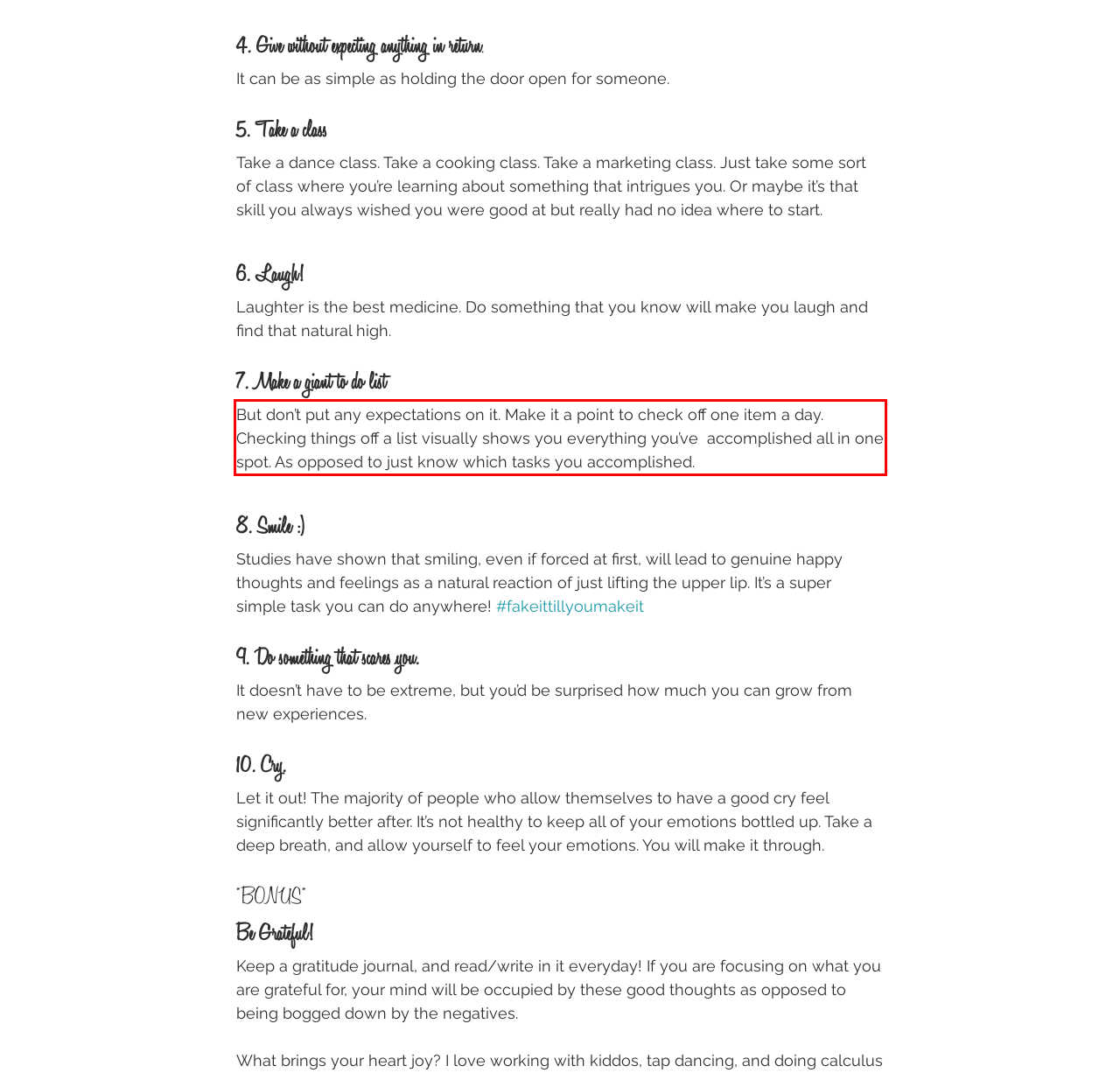With the given screenshot of a webpage, locate the red rectangle bounding box and extract the text content using OCR.

But don’t put any expectations on it. Make it a point to check off one item a day. Checking things off a list visually shows you everything you’ve accomplished all in one spot. As opposed to just know which tasks you accomplished.